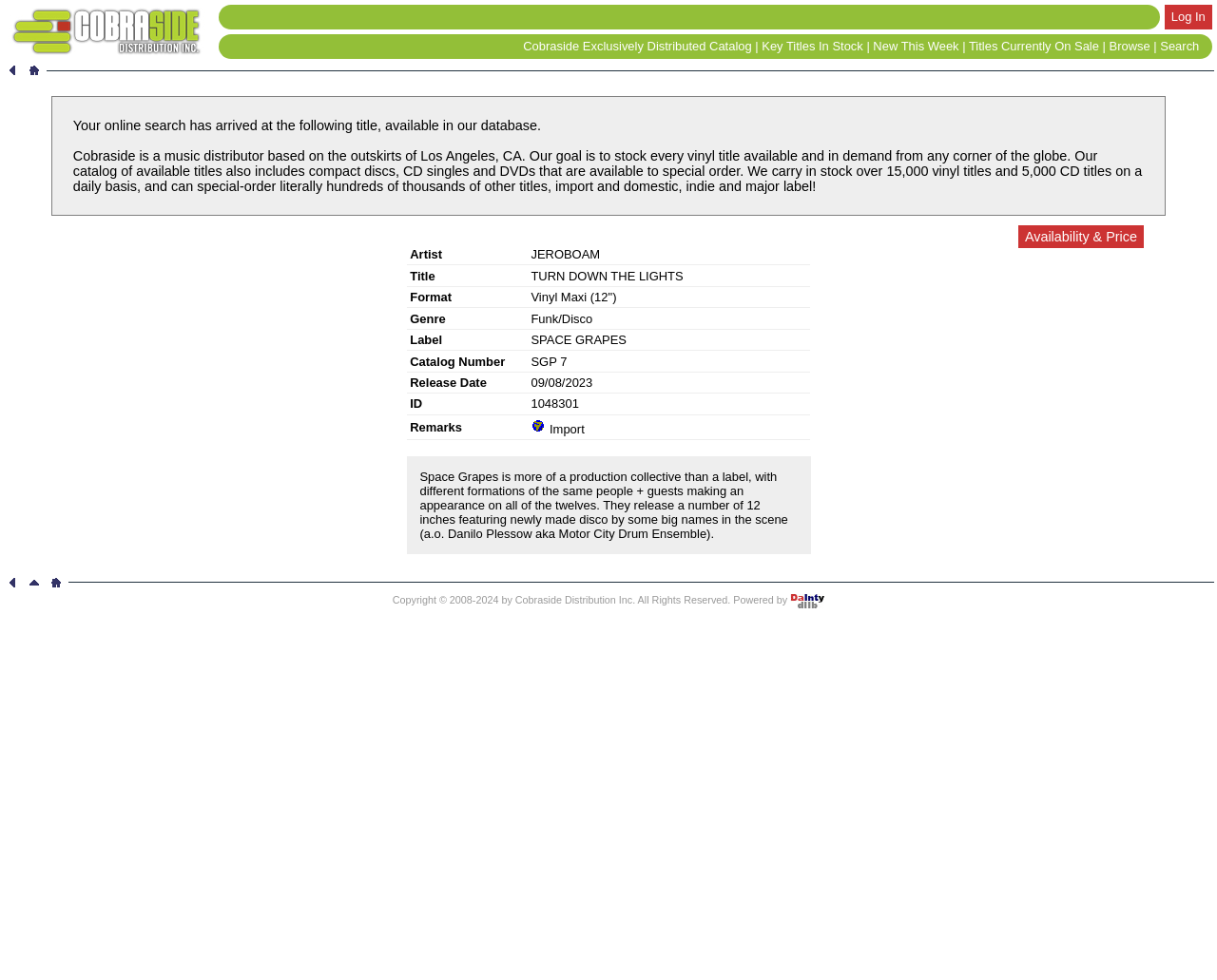Summarize the webpage with a detailed and informative caption.

The webpage is about a music distributor called Cobraside, which specializes in vinyl records and CDs. At the top of the page, there is a logo and a link to "Log In" on the right side. Below that, there is a navigation menu with links to various sections of the website, including "Cobraside Exclusively Distributed Catalog", "Key Titles In Stock", "New This Week", and "Search".

The main content of the page is about a specific vinyl record titled "TURN DOWN THE LIGHTS" by JEROBOAM, released on the SPACE GRAPES label. The record is a 12-inch vinyl maxi and is classified under the Funk/Disco genre. The catalog number is SGP 7.

The information about the record is presented in a table with rows for the artist, title, format, genre, label, catalog number, release date, ID, and remarks. There is also a brief description of the SPACE GRAPES label, which is a production collective that releases 12-inch records featuring newly made disco music by various artists.

On the left side of the page, there is a section with links to other sections of the website, including "Availability & Price". At the bottom of the page, there is a footer section with a copyright notice and other information.